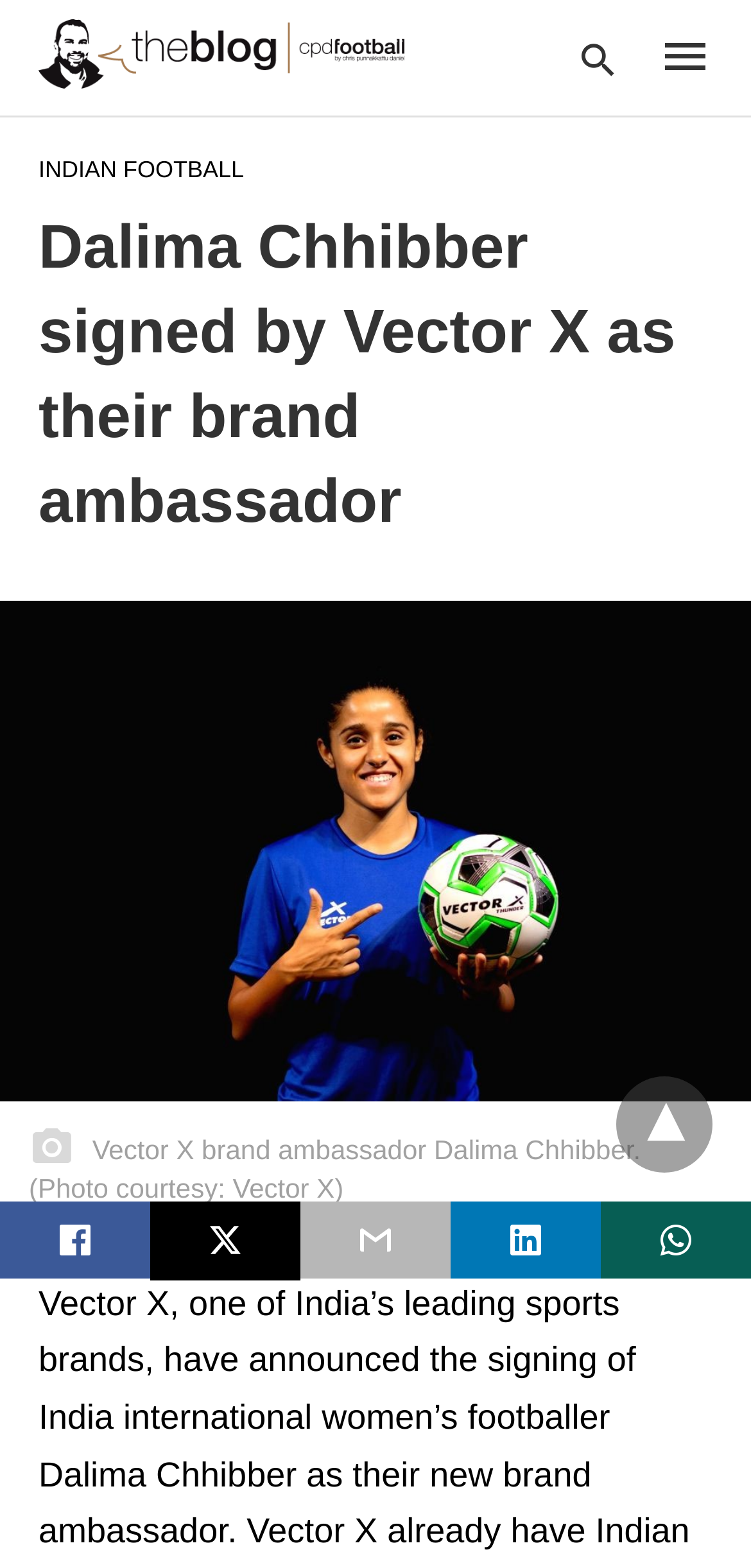Please provide a short answer using a single word or phrase for the question:
What is the sport related to the webpage content?

Football